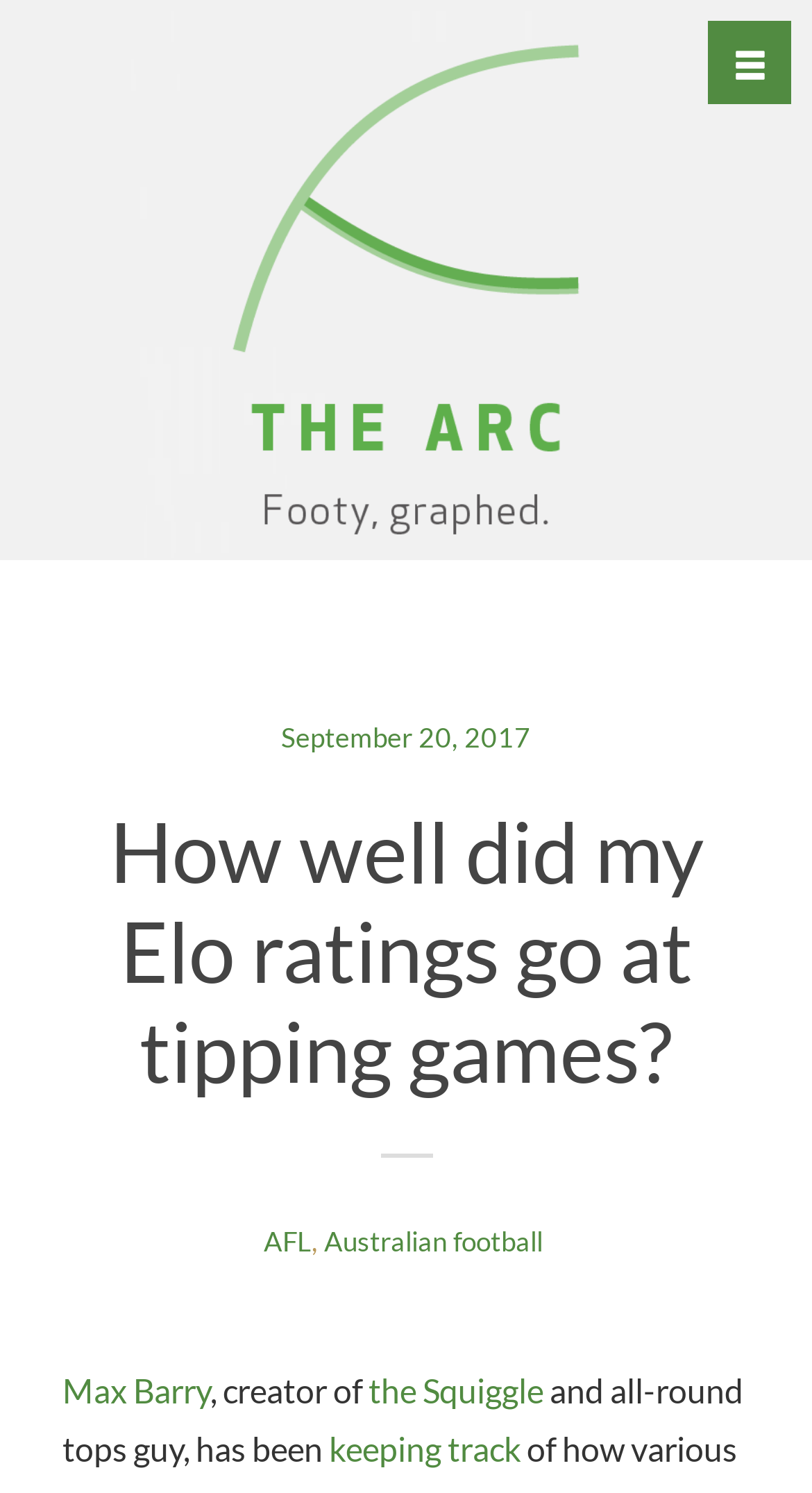Locate the bounding box coordinates of the element I should click to achieve the following instruction: "Read about the creator Max Barry".

[0.077, 0.918, 0.259, 0.945]